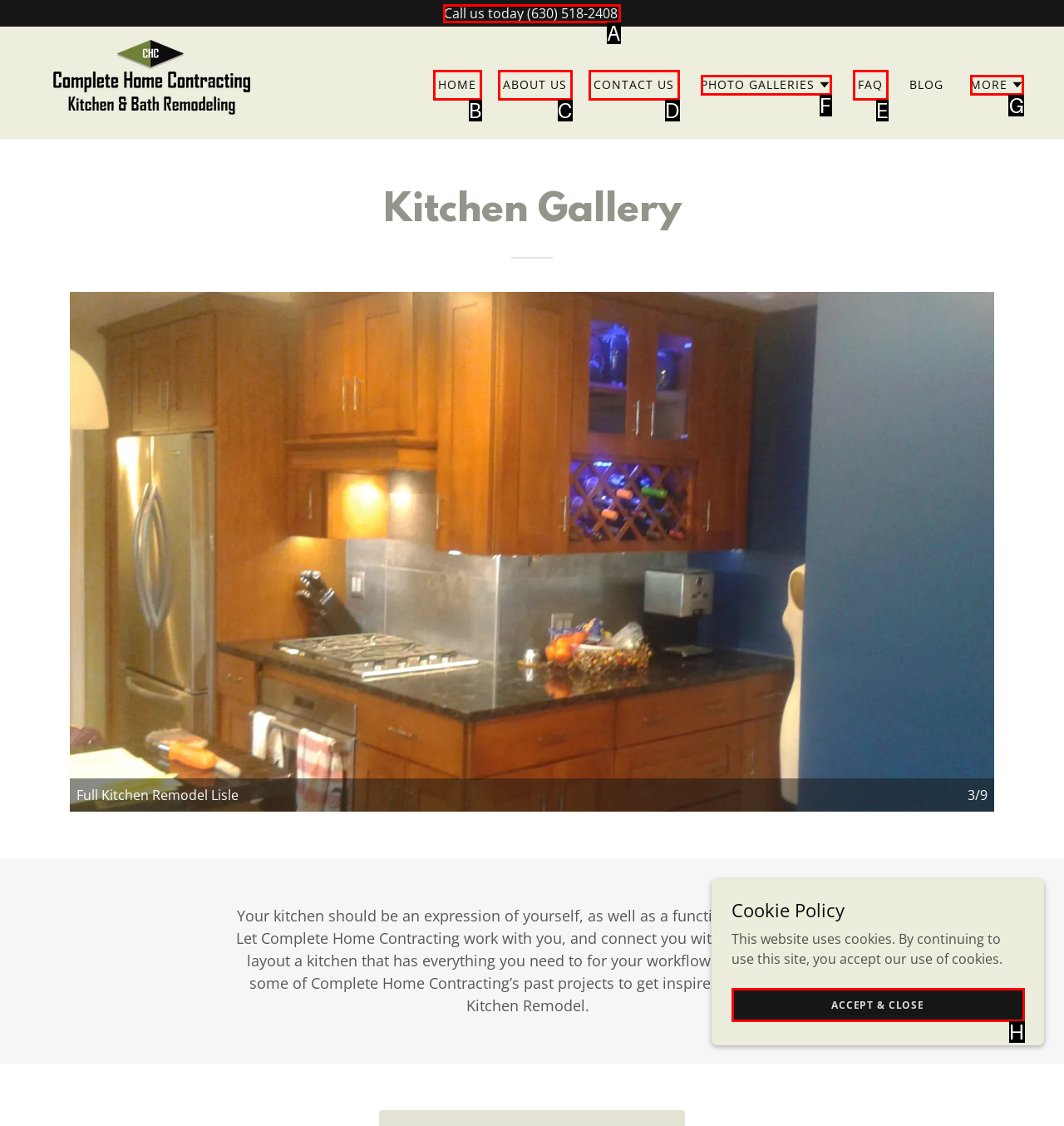For the task "Call the phone number", which option's letter should you click? Answer with the letter only.

A